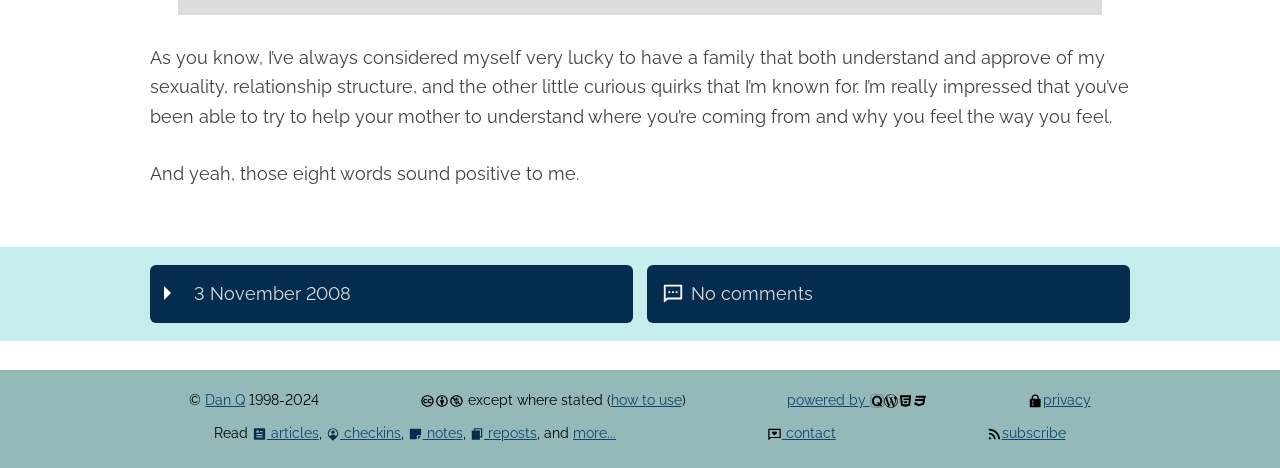Bounding box coordinates should be provided in the format (top-left x, top-left y, bottom-right x, bottom-right y) with all values between 0 and 1. Identify the bounding box for this UI element: privacy

[0.803, 0.836, 0.852, 0.873]